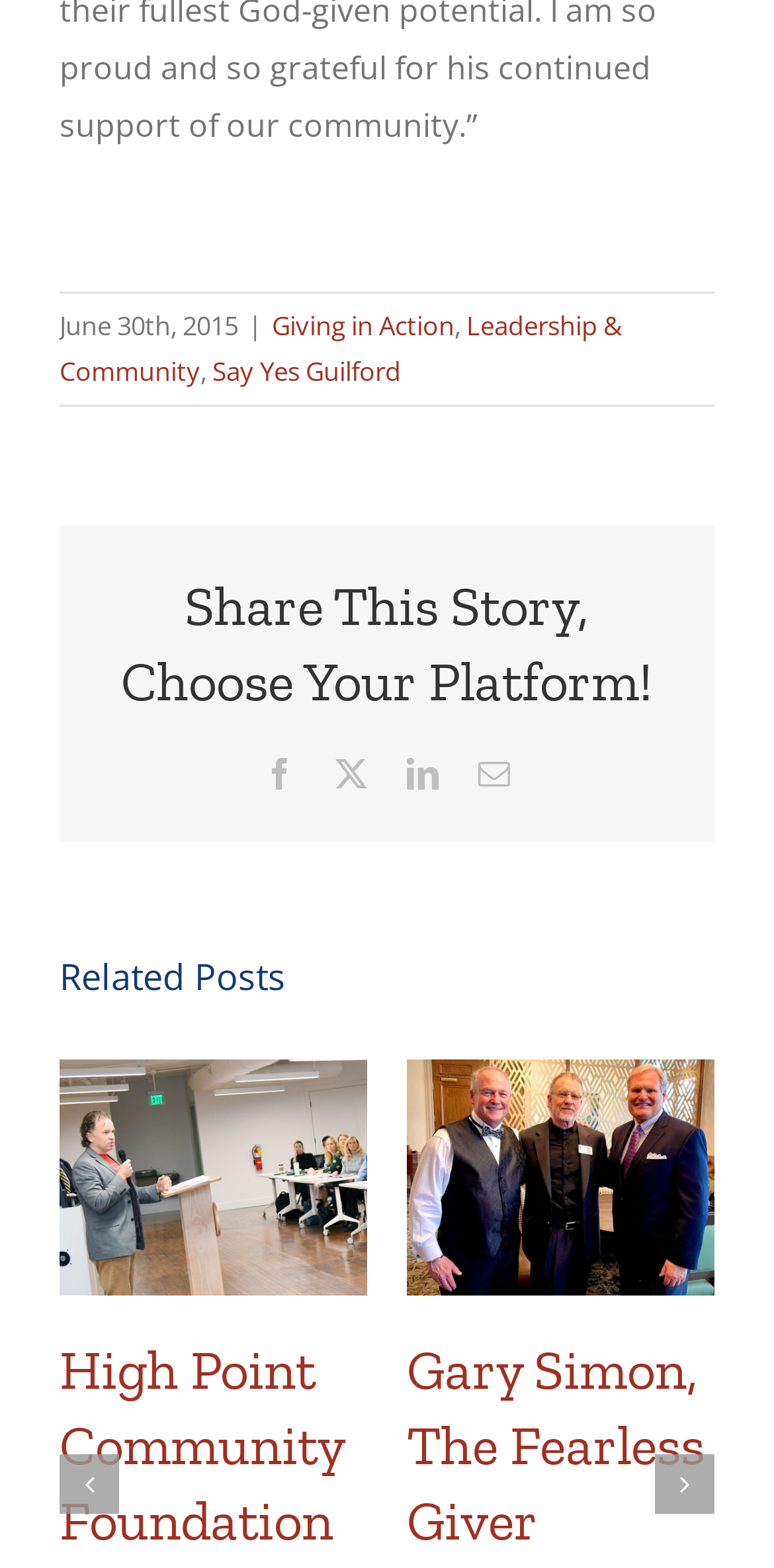What is the title of the first related post?
Respond with a short answer, either a single word or a phrase, based on the image.

High Point Community Foundation Celebrates Leaders Impacting High Point!